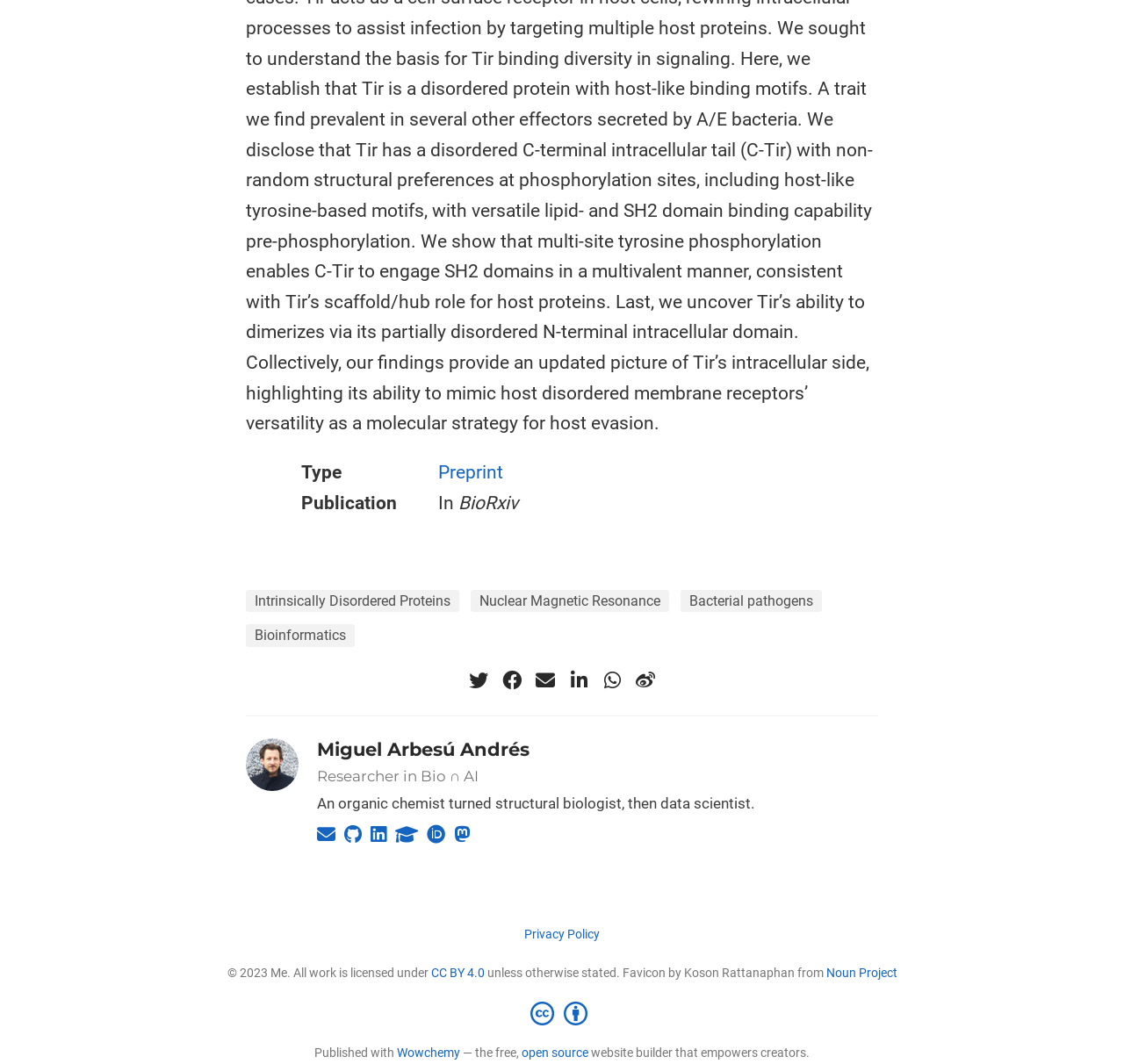What social media platforms are available?
Based on the image, give a concise answer in the form of a single word or short phrase.

Twitter, Facebook, LinkedIn, etc.